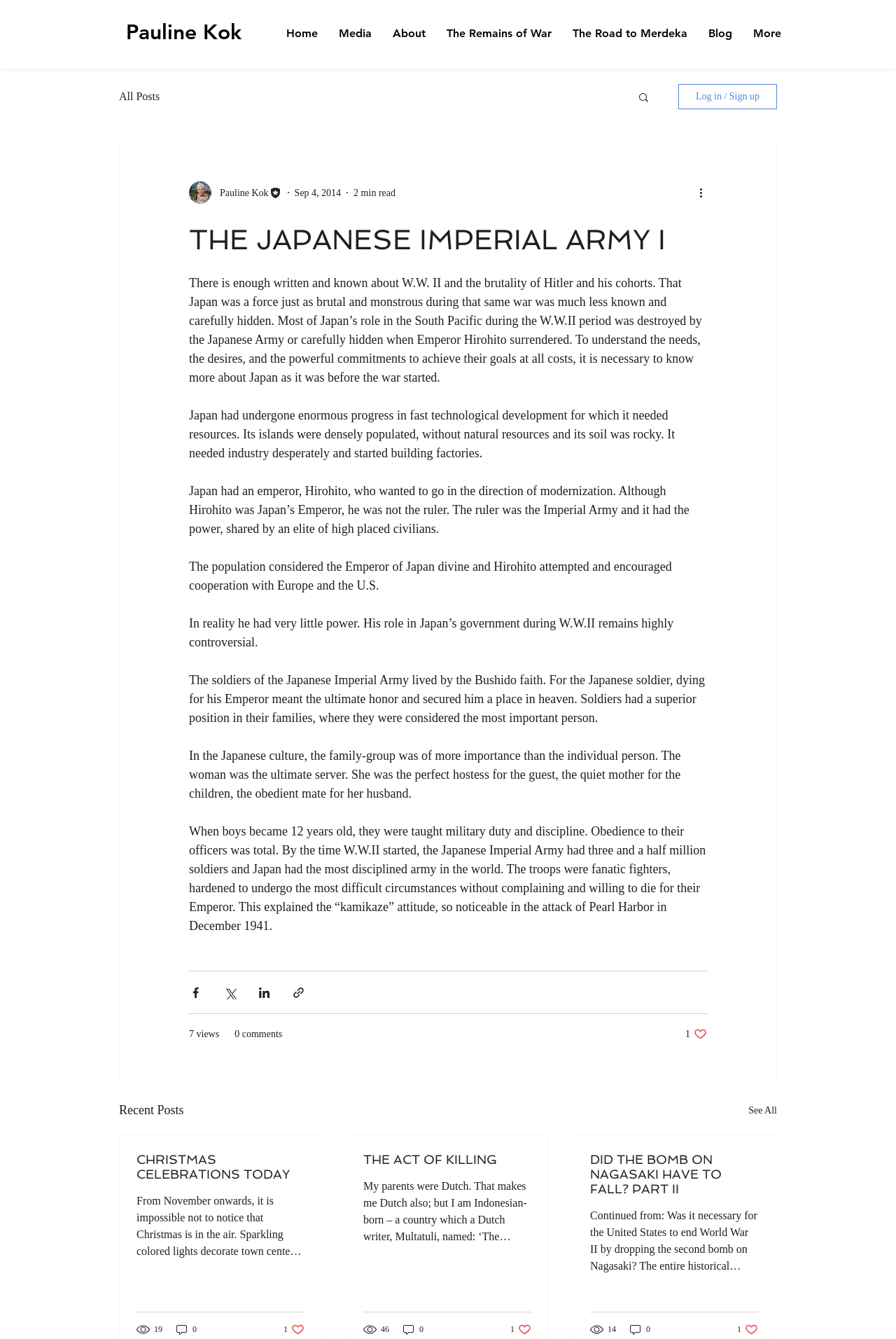How many likes does the article 'THE ACT OF KILLING' have?
Give a detailed and exhaustive answer to the question.

The like count of the article 'THE ACT OF KILLING' can be found in the button element with the text '1 like. Post not marked as liked' which is located below the article's summary.